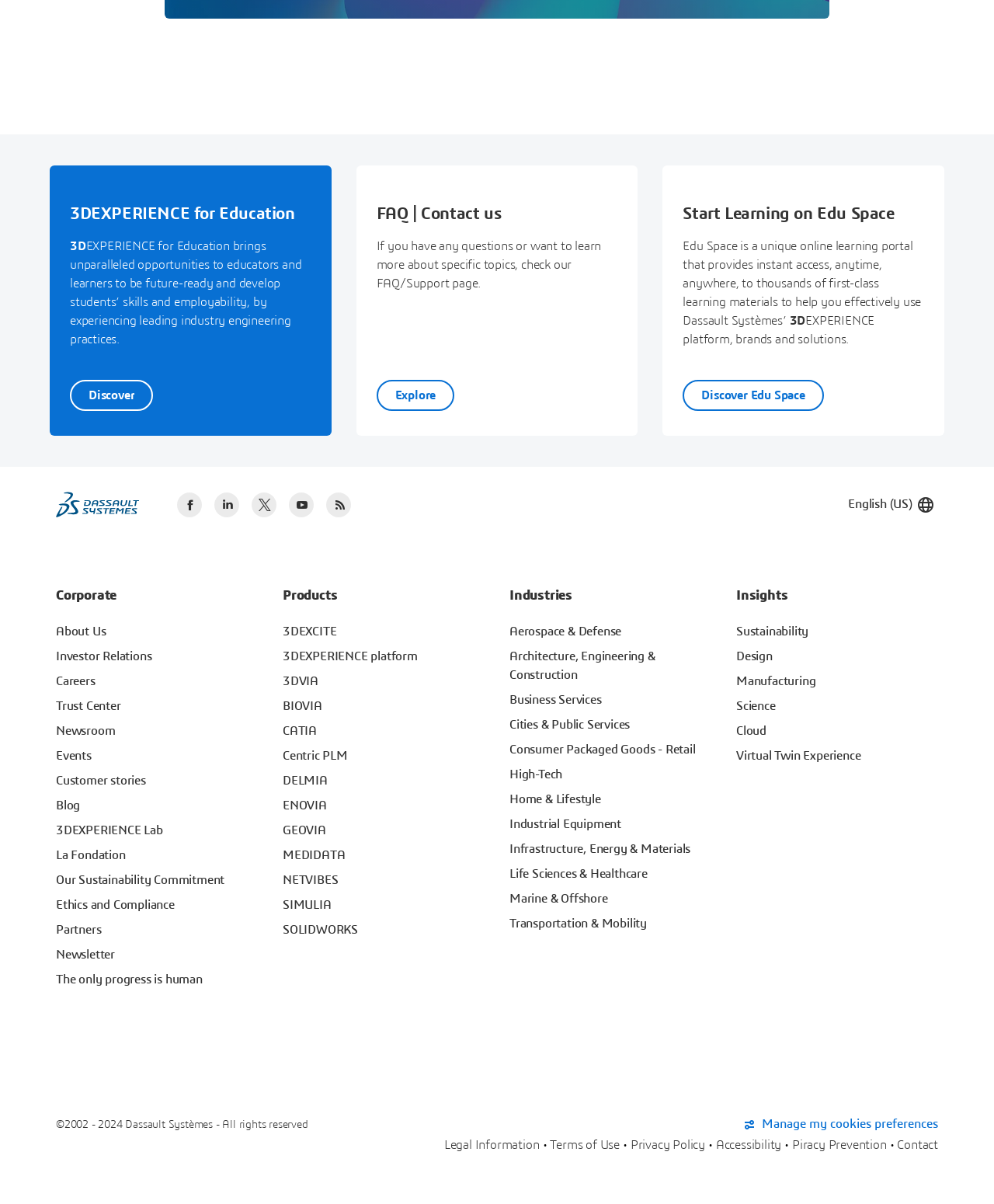What is the language of the website?
Could you answer the question in a detailed manner, providing as much information as possible?

The StaticText 'English (US)' is present at the top right corner of the webpage, indicating that the language of the website is English (US).